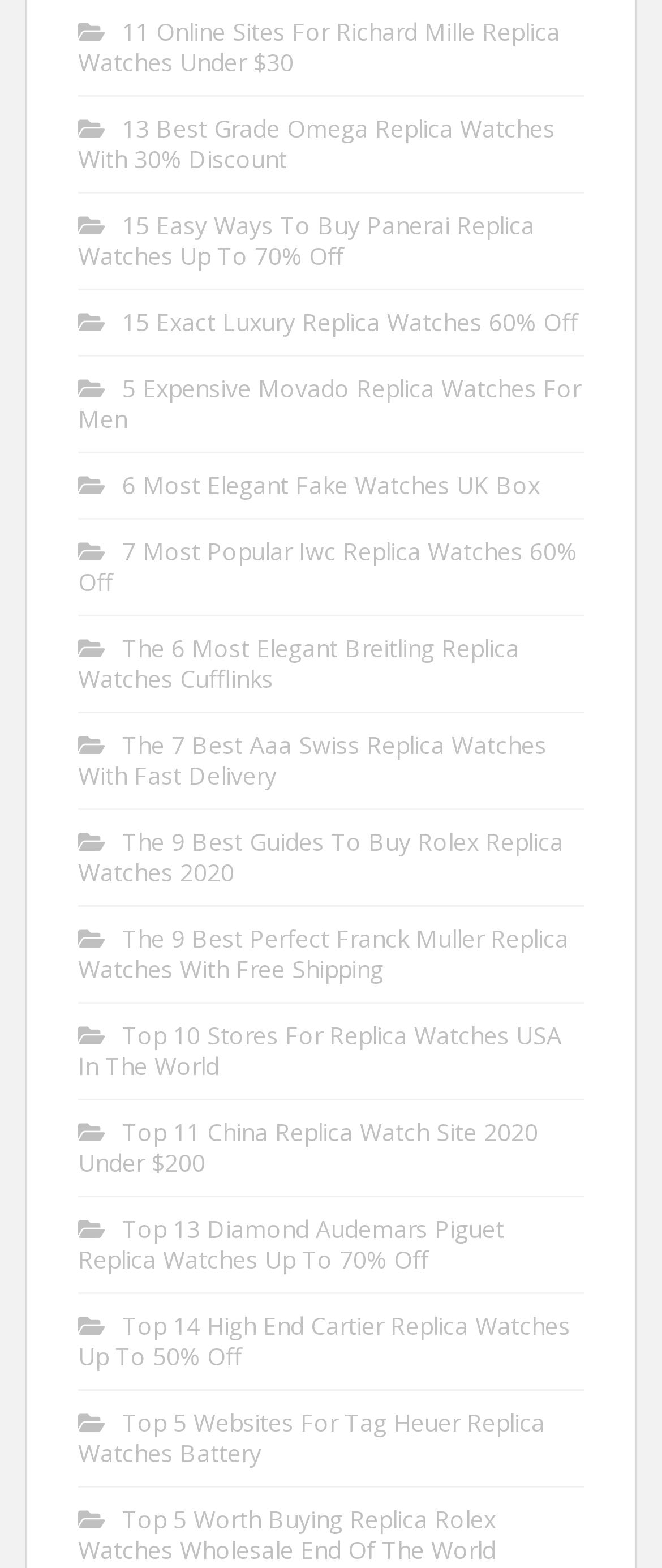What is the price range mentioned for the China replica watches?
Please give a detailed and elaborate explanation in response to the question.

According to the link 'Top 11 China Replica Watch Site 2020 Under $200', it appears that the China replica watches are priced under $200.